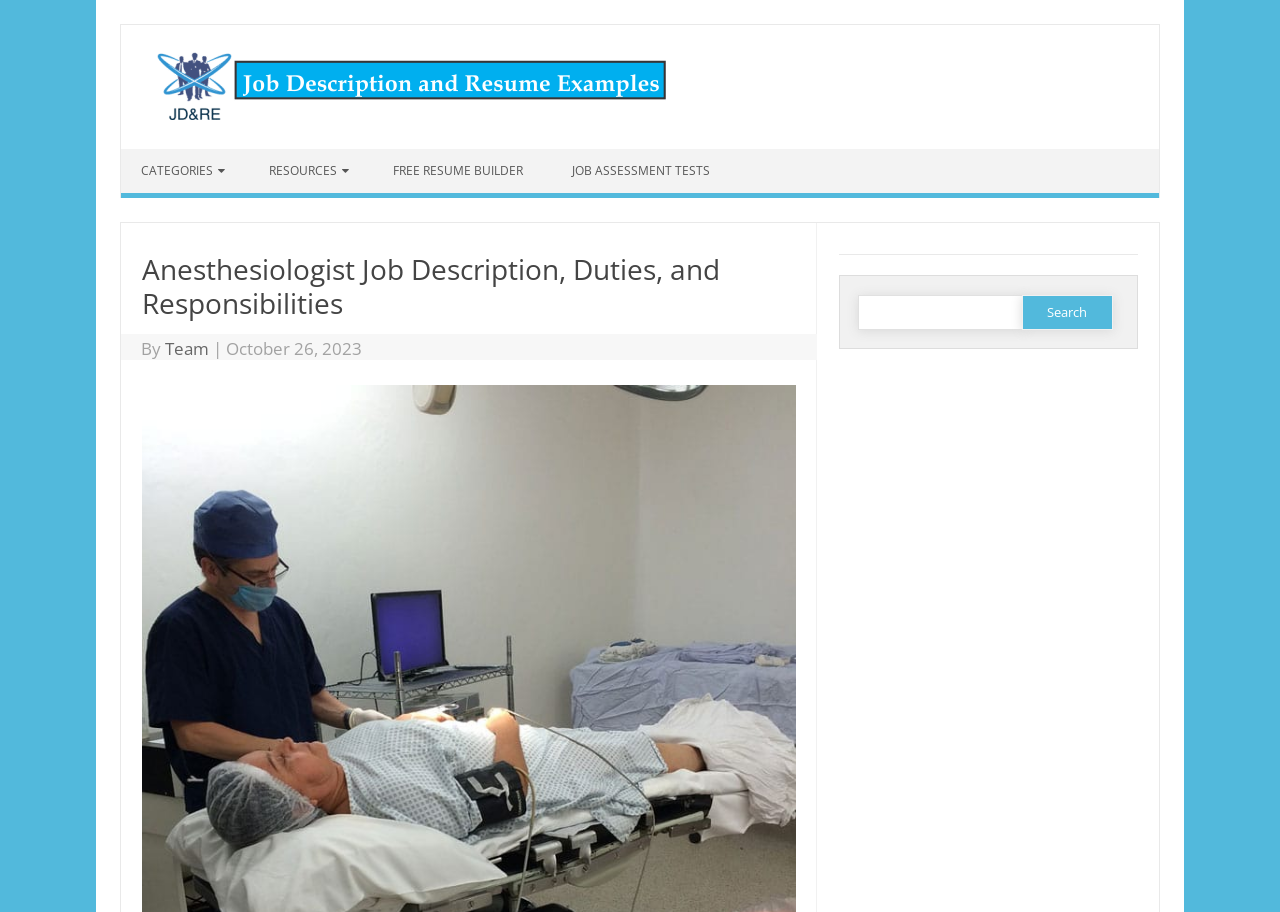What is the purpose of the search bar?
Give a comprehensive and detailed explanation for the question.

I inferred the purpose of the search bar by looking at the label 'Search for:' and the textbox and button elements associated with it. The search bar is likely used to search for content on the website.